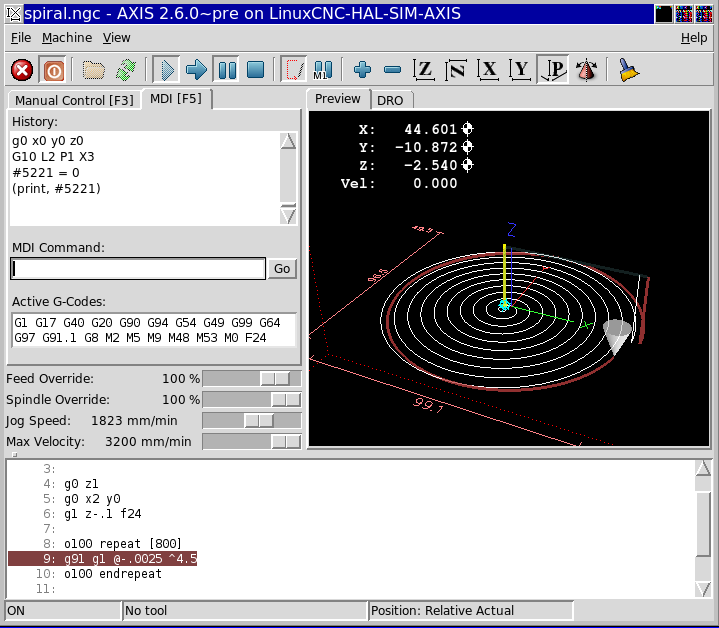Provide a short, one-word or phrase answer to the question below:
What is the purpose of the MDI command input field?

Direct G-code entry